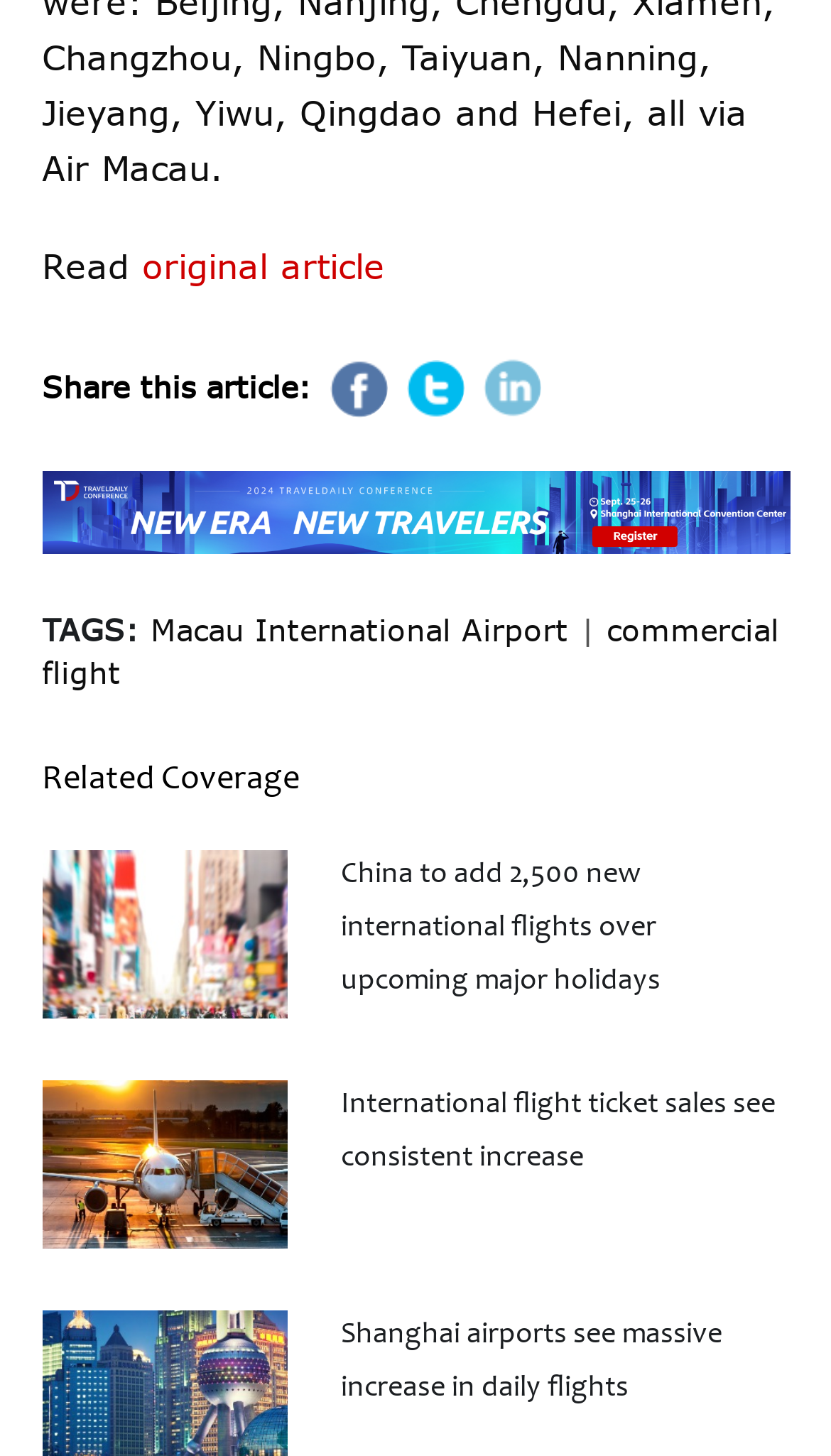What is the purpose of the 'Share this article:' section? Look at the image and give a one-word or short phrase answer.

To share the article